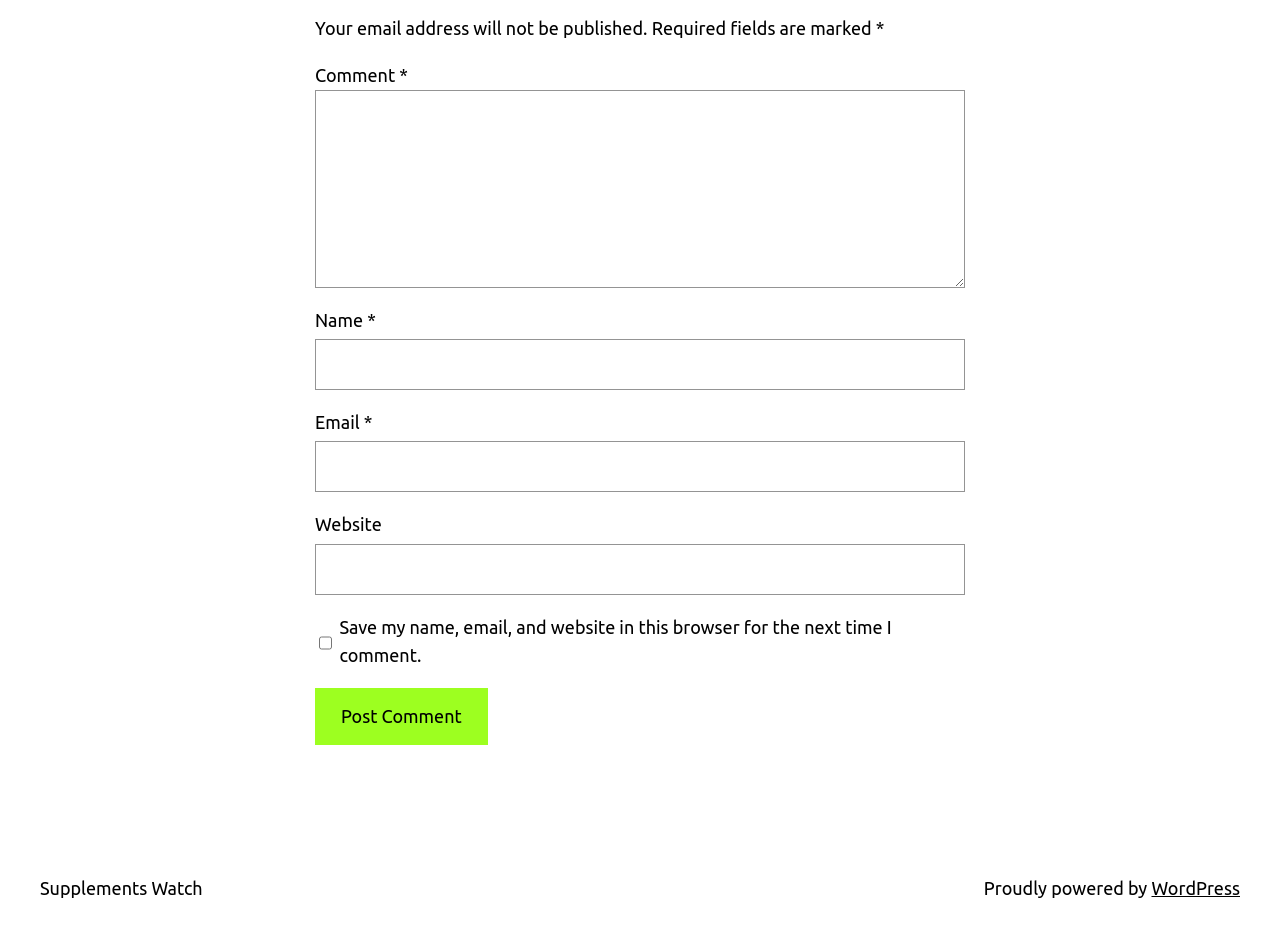What is the website powered by?
Offer a detailed and exhaustive answer to the question.

The webpage has a footer section that mentions 'Proudly powered by WordPress', indicating that the website is built using the WordPress platform.